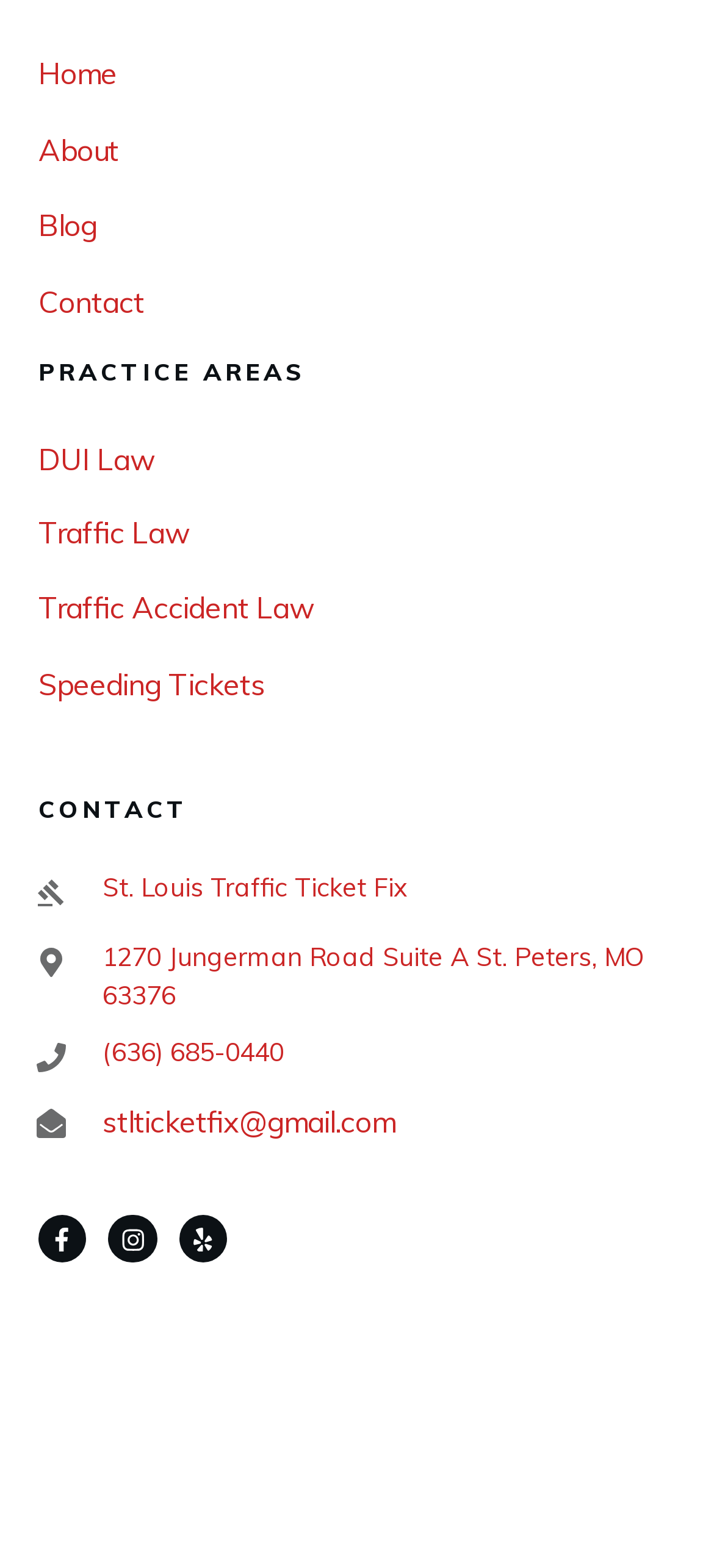Identify the coordinates of the bounding box for the element that must be clicked to accomplish the instruction: "view Abraham Quiros Villalba's story".

None